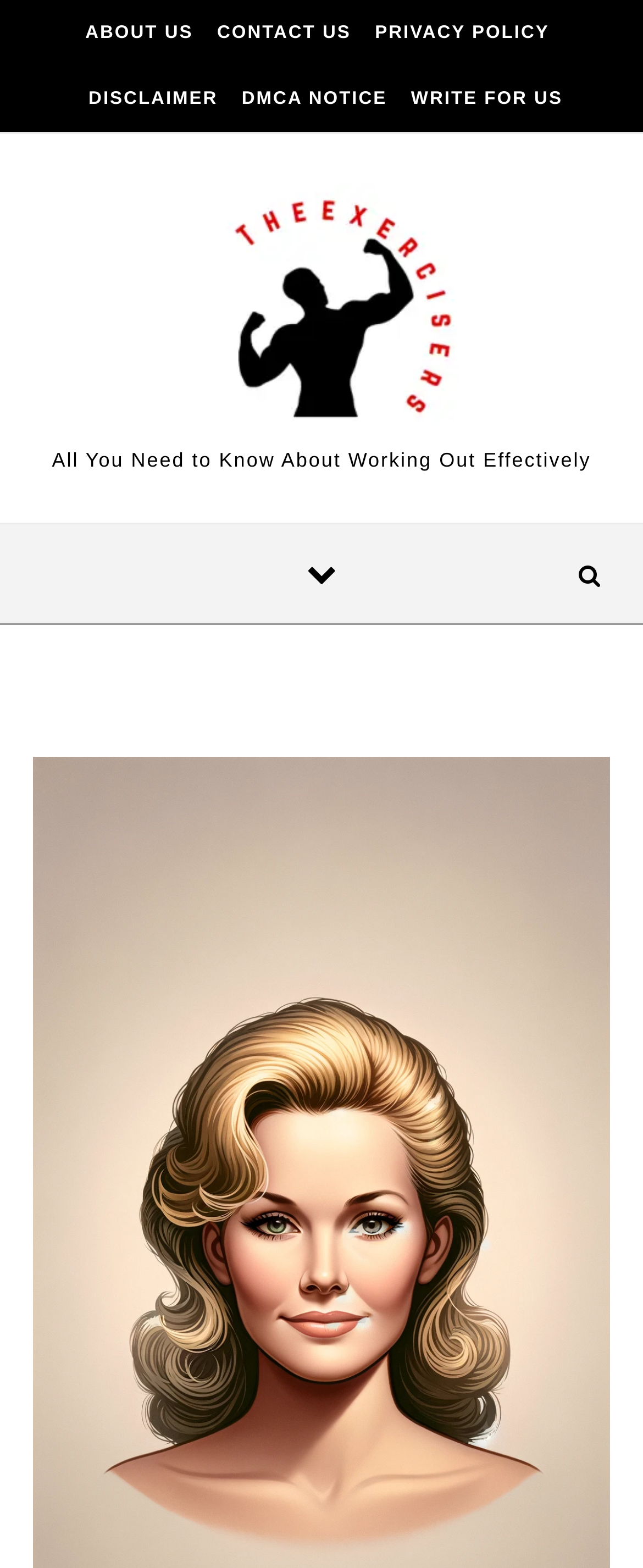Please give a one-word or short phrase response to the following question: 
How many images are on the webpage?

1